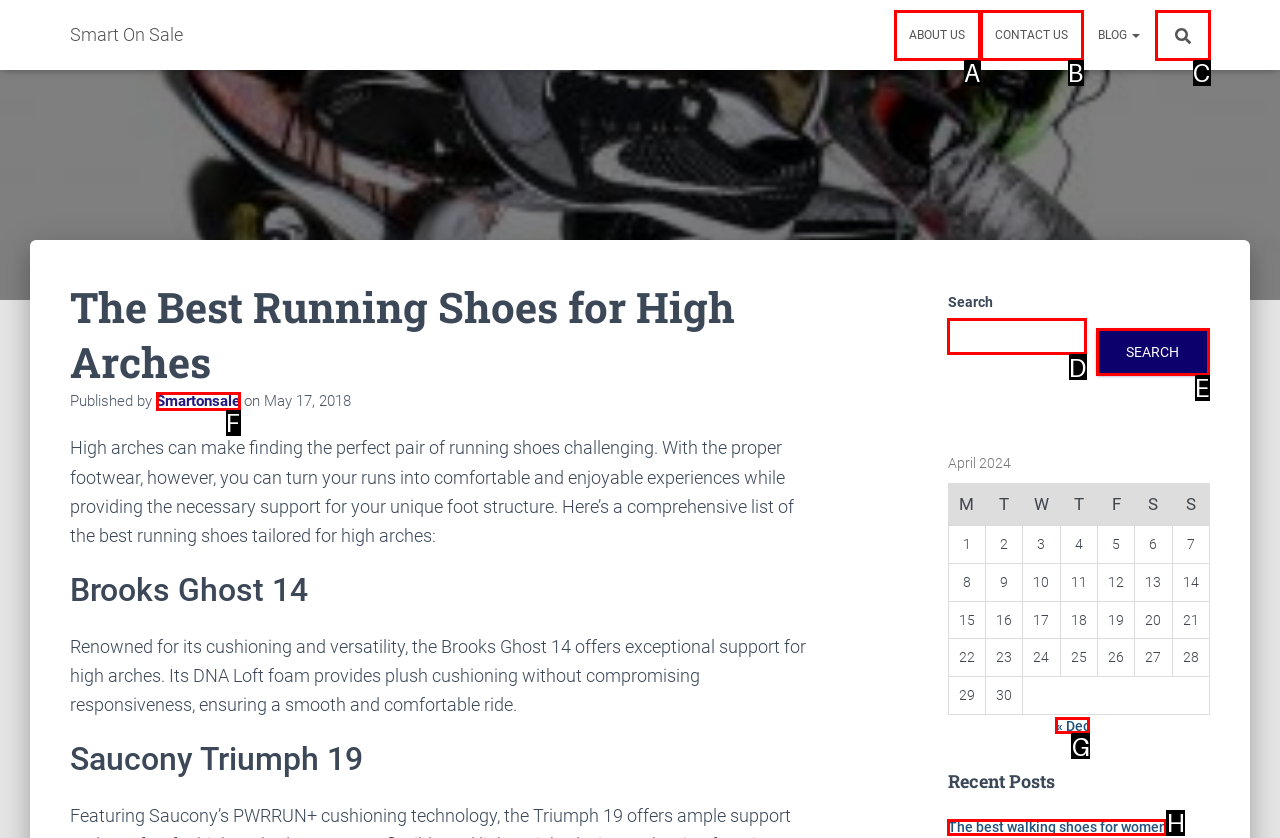Given the description: About Us, pick the option that matches best and answer with the corresponding letter directly.

A